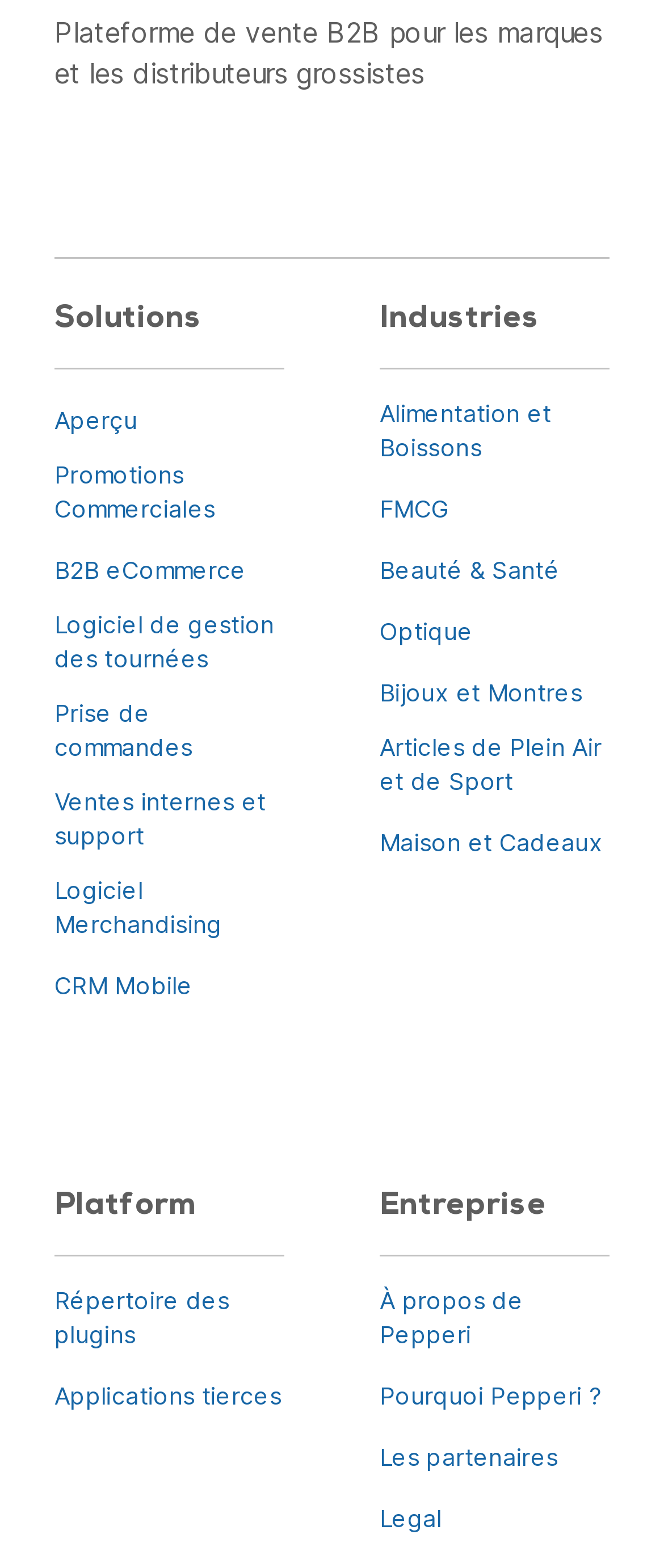Can you pinpoint the bounding box coordinates for the clickable element required for this instruction: "View the post 'What Is The Connection Between Bleeding Gums And Heart Disease'"? The coordinates should be four float numbers between 0 and 1, i.e., [left, top, right, bottom].

None